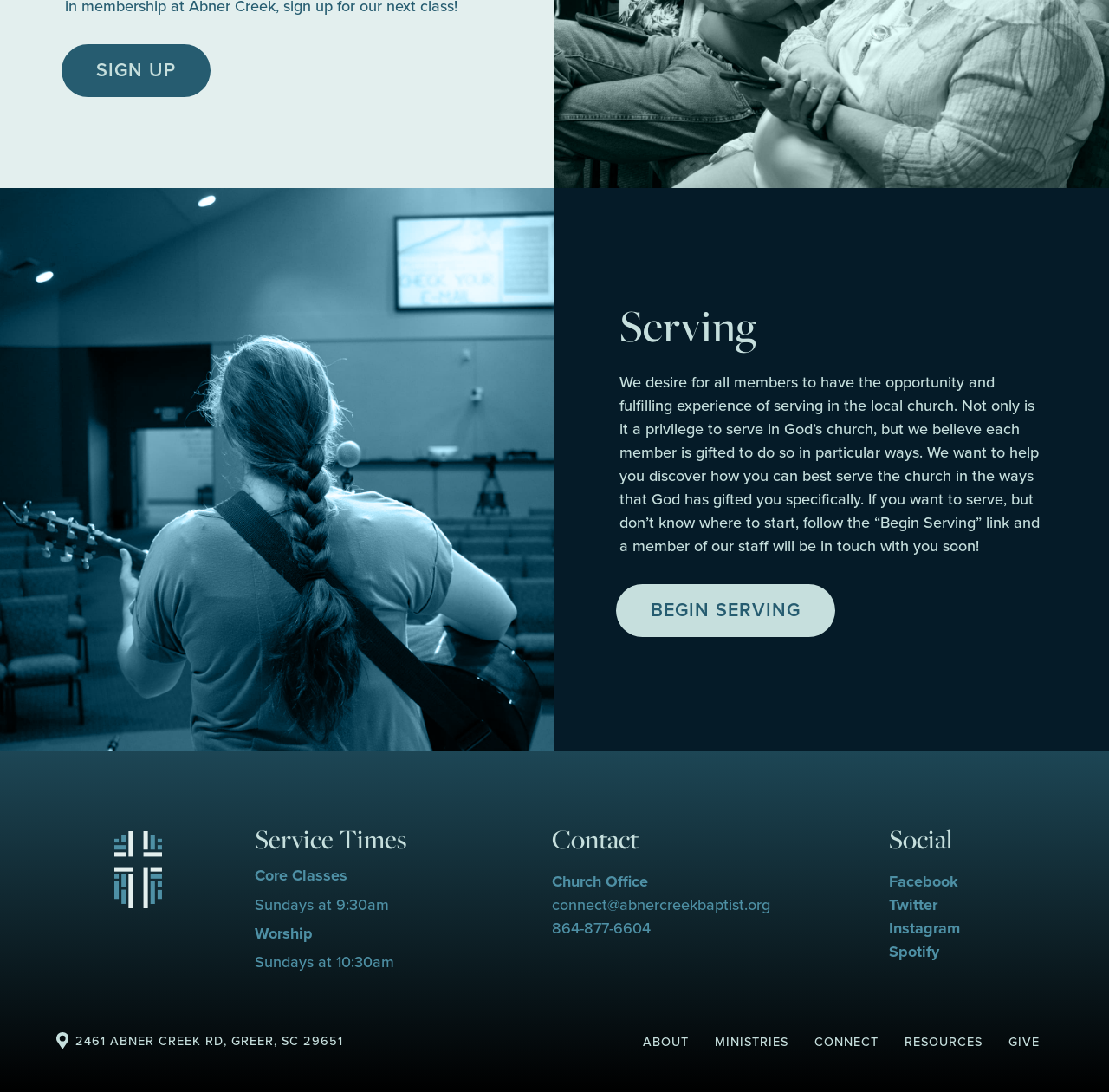Look at the image and answer the question in detail:
What is the email address of the Church Office?

The email address of the Church Office is listed under the heading 'Contact' and has a bounding box coordinate of [0.498, 0.819, 0.77, 0.84]. The email address is 'connect@abnercreekbaptist.org'.